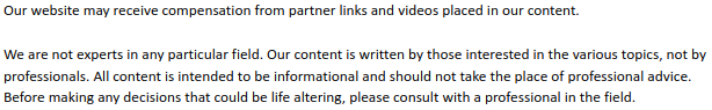What is the purpose of the image?
Kindly offer a detailed explanation using the data available in the image.

The caption states that the image enhances the understanding of the message by visually representing the theme of legal support in the aftermath of car accidents, implying that the image serves to illustrate the concept of legal support.